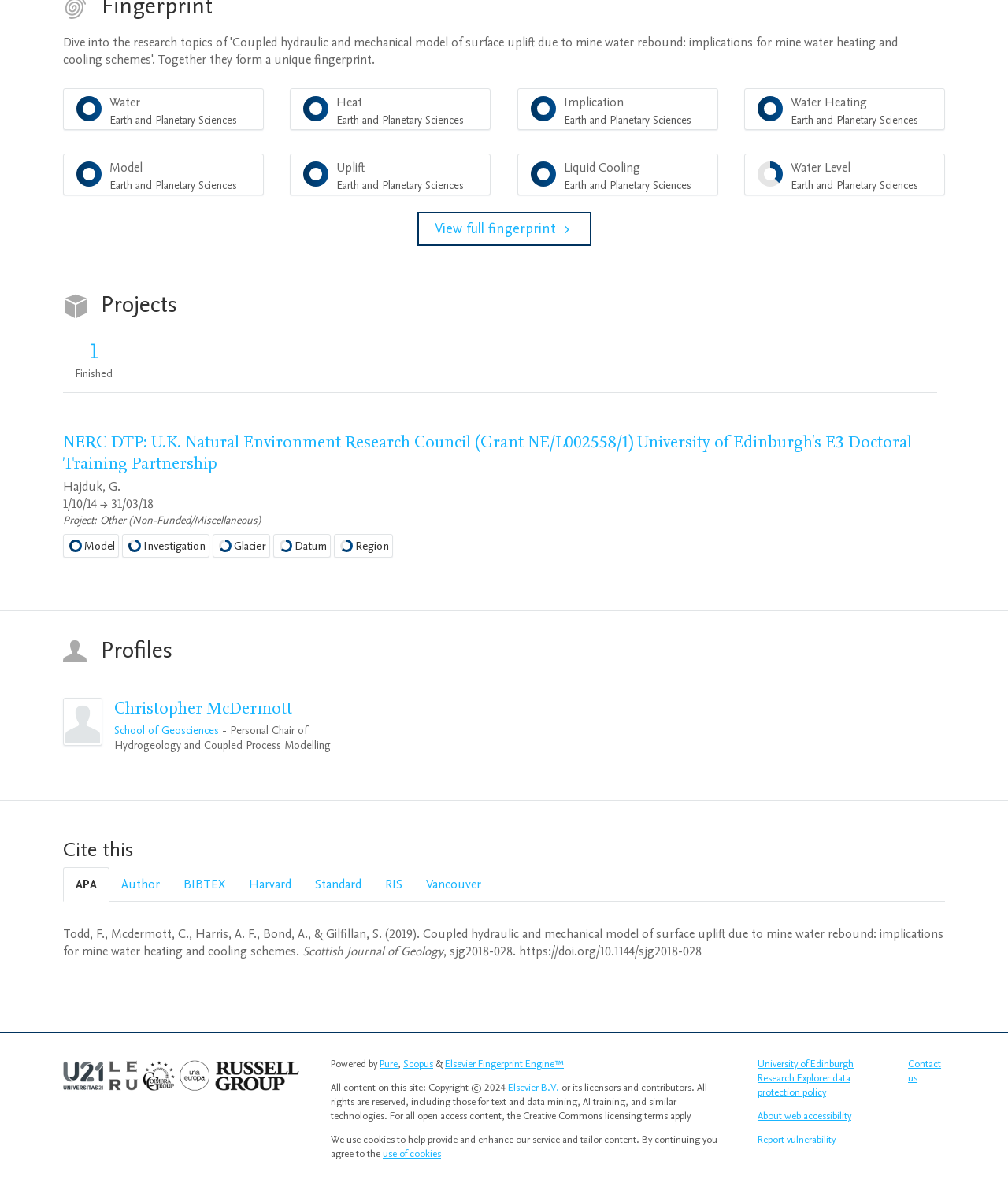What is the journal where the publication was published?
Based on the image, respond with a single word or phrase.

Scottish Journal of Geology